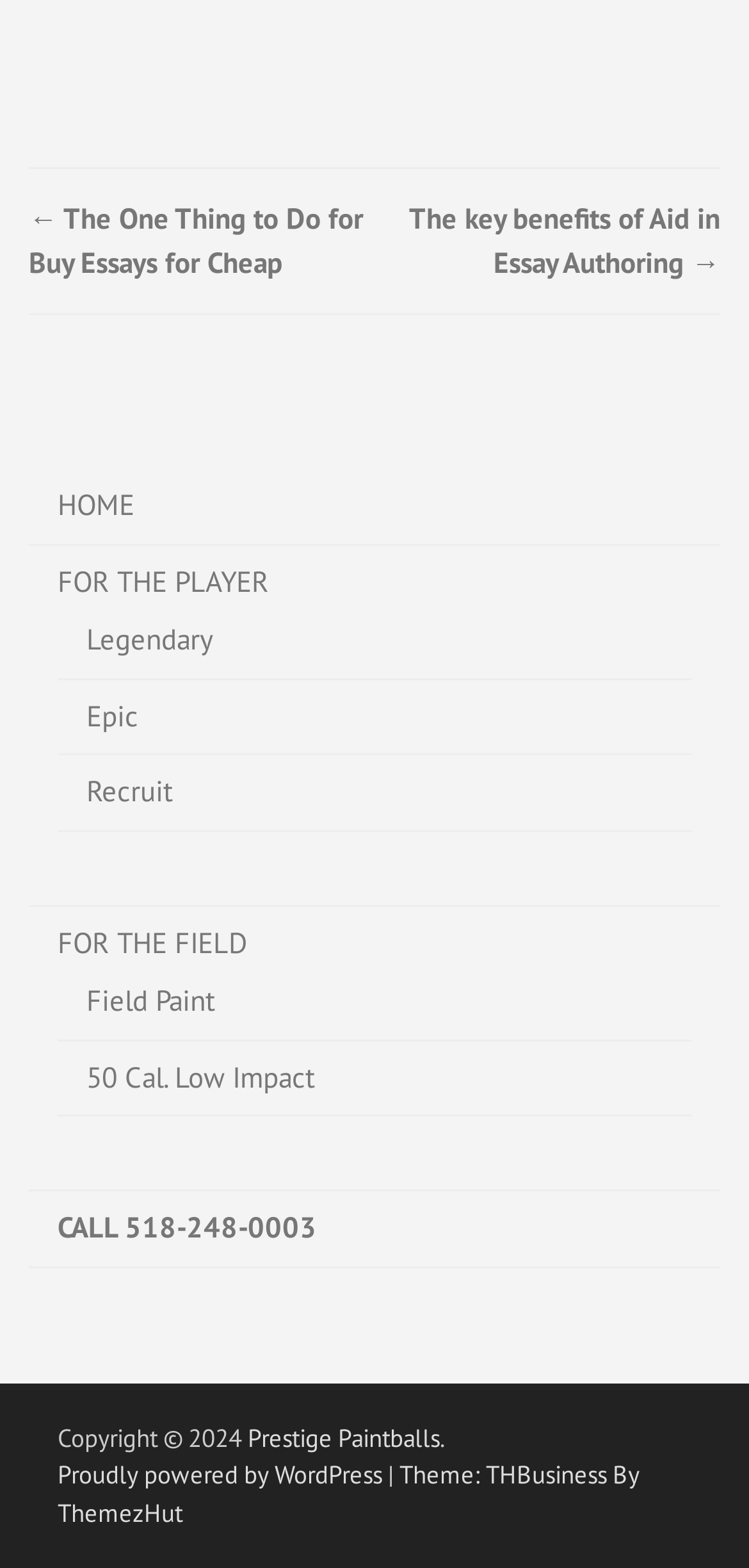Bounding box coordinates should be in the format (top-left x, top-left y, bottom-right x, bottom-right y) and all values should be floating point numbers between 0 and 1. Determine the bounding box coordinate for the UI element described as: FOR THE FIELD

[0.077, 0.589, 0.331, 0.612]